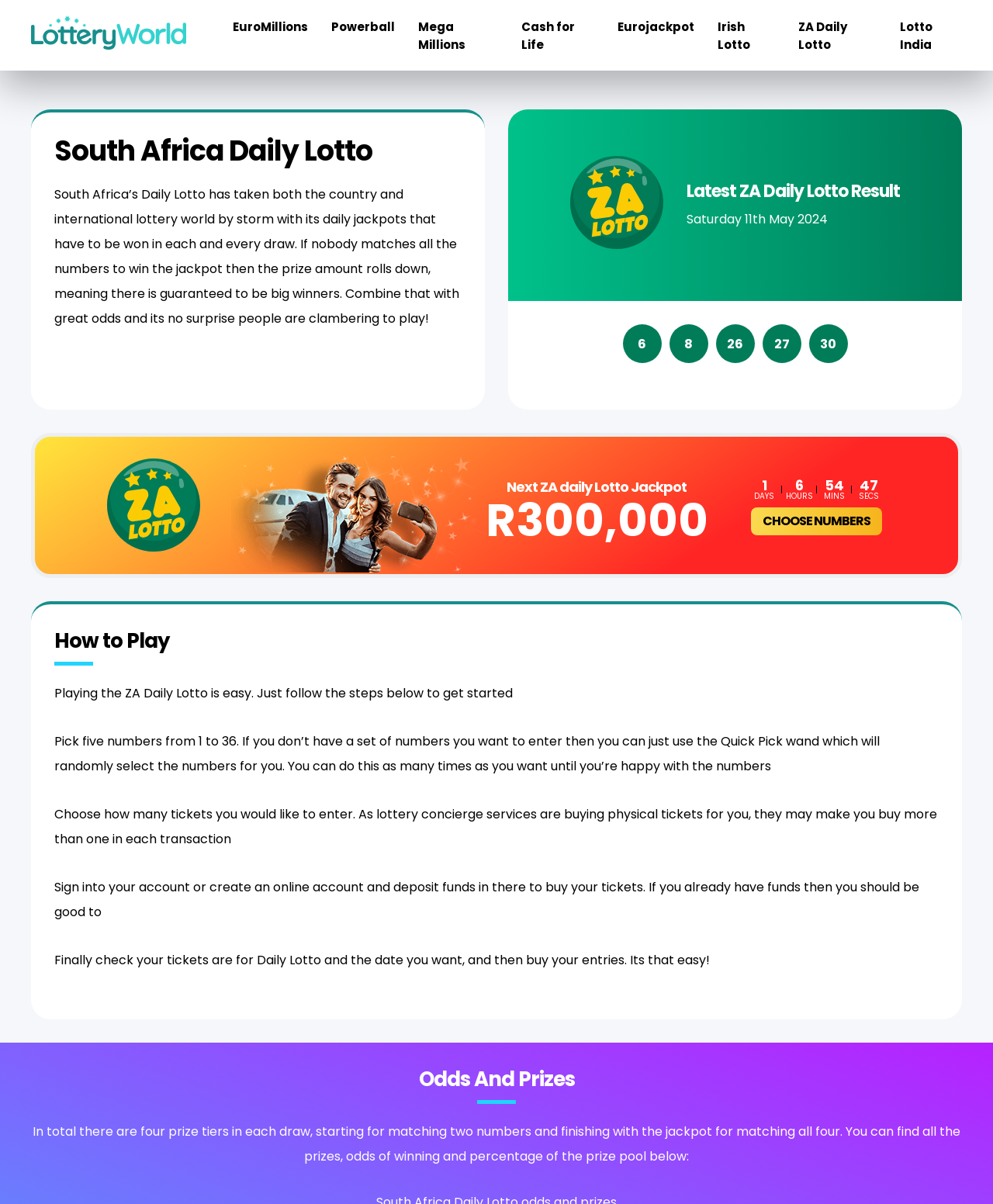Based on the image, provide a detailed response to the question:
How many prize tiers are there in each draw?

I found the answer by reading the text 'In total there are four prize tiers in each draw...' in the 'Odds And Prizes' section, which indicates that there are four prize tiers in each draw.